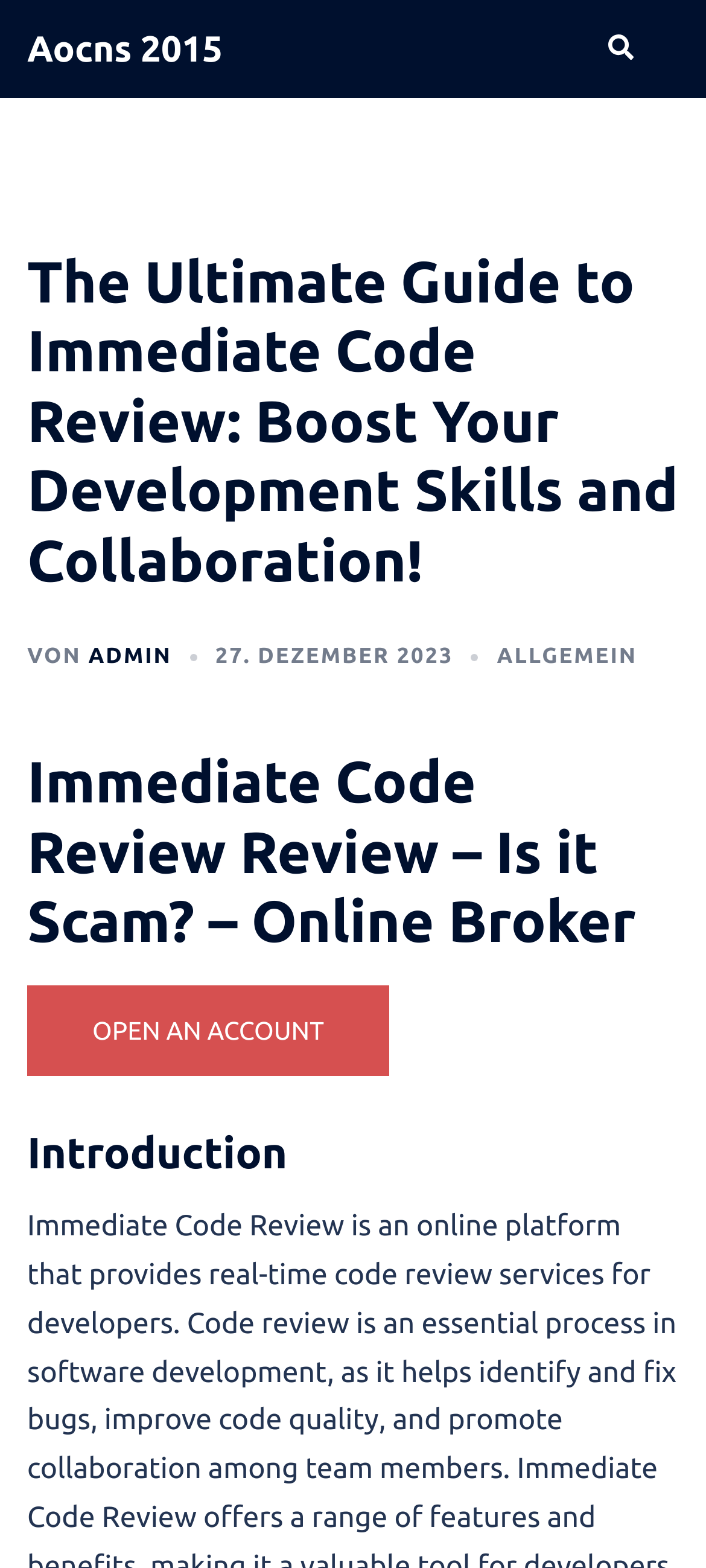What is the name of the author of the article?
Provide a fully detailed and comprehensive answer to the question.

I found the name of the author by looking at the link with the text 'ADMIN' which is located below the header and above the date of the latest article.